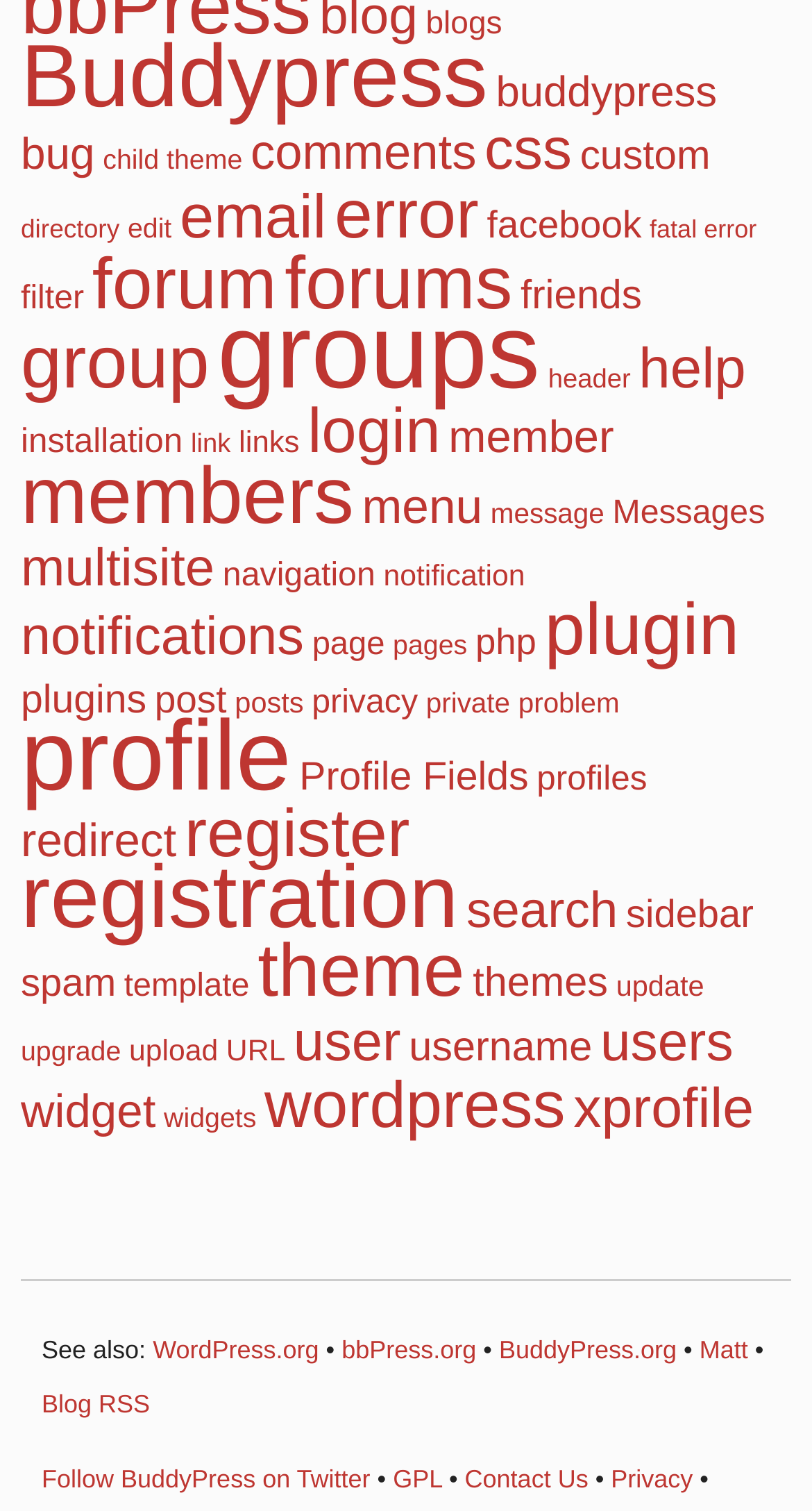Please answer the following question using a single word or phrase: 
How many links are there on this webpage?

233